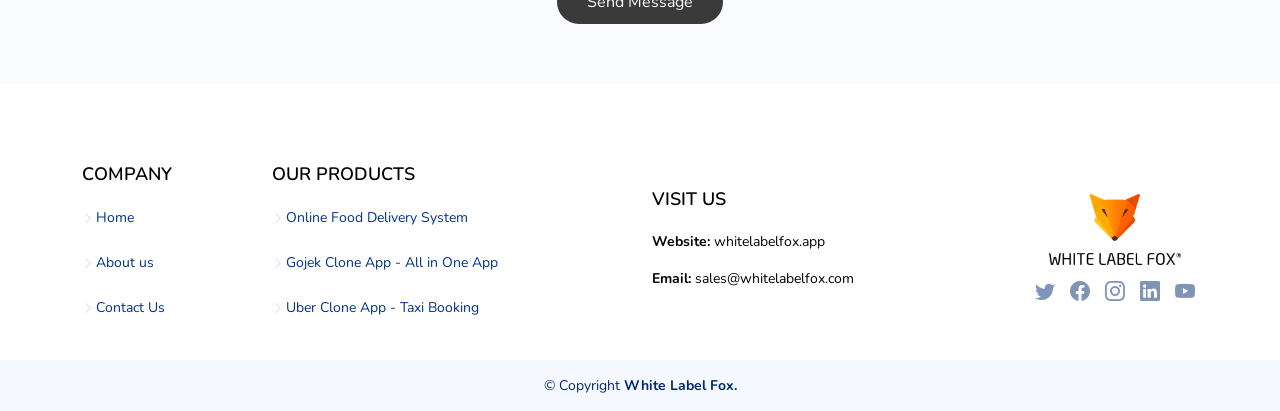Determine the bounding box coordinates of the clickable region to carry out the instruction: "Contact us via email".

[0.543, 0.654, 0.667, 0.7]